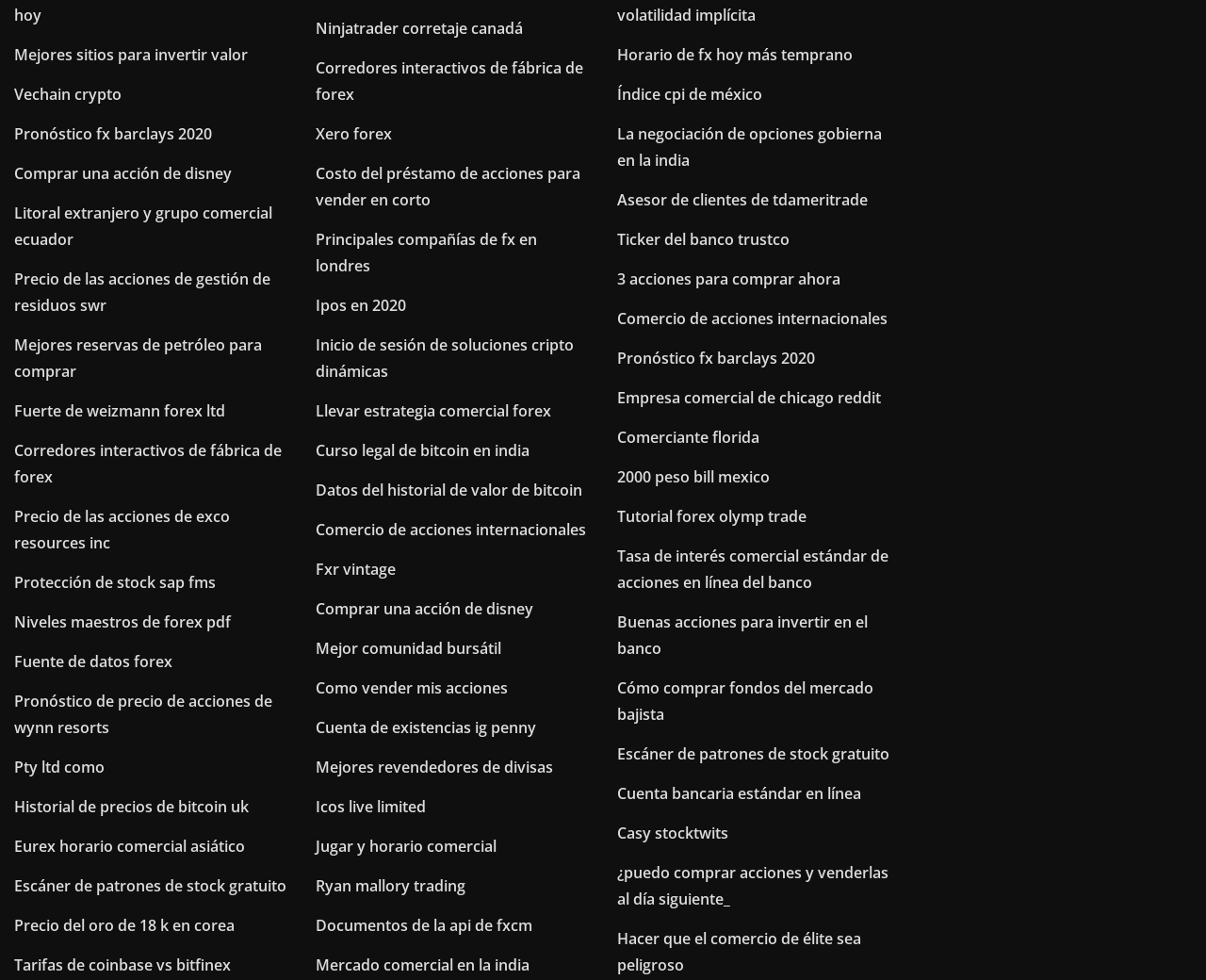How many links are there on the webpage?
Based on the image, give a one-word or short phrase answer.

Over 100